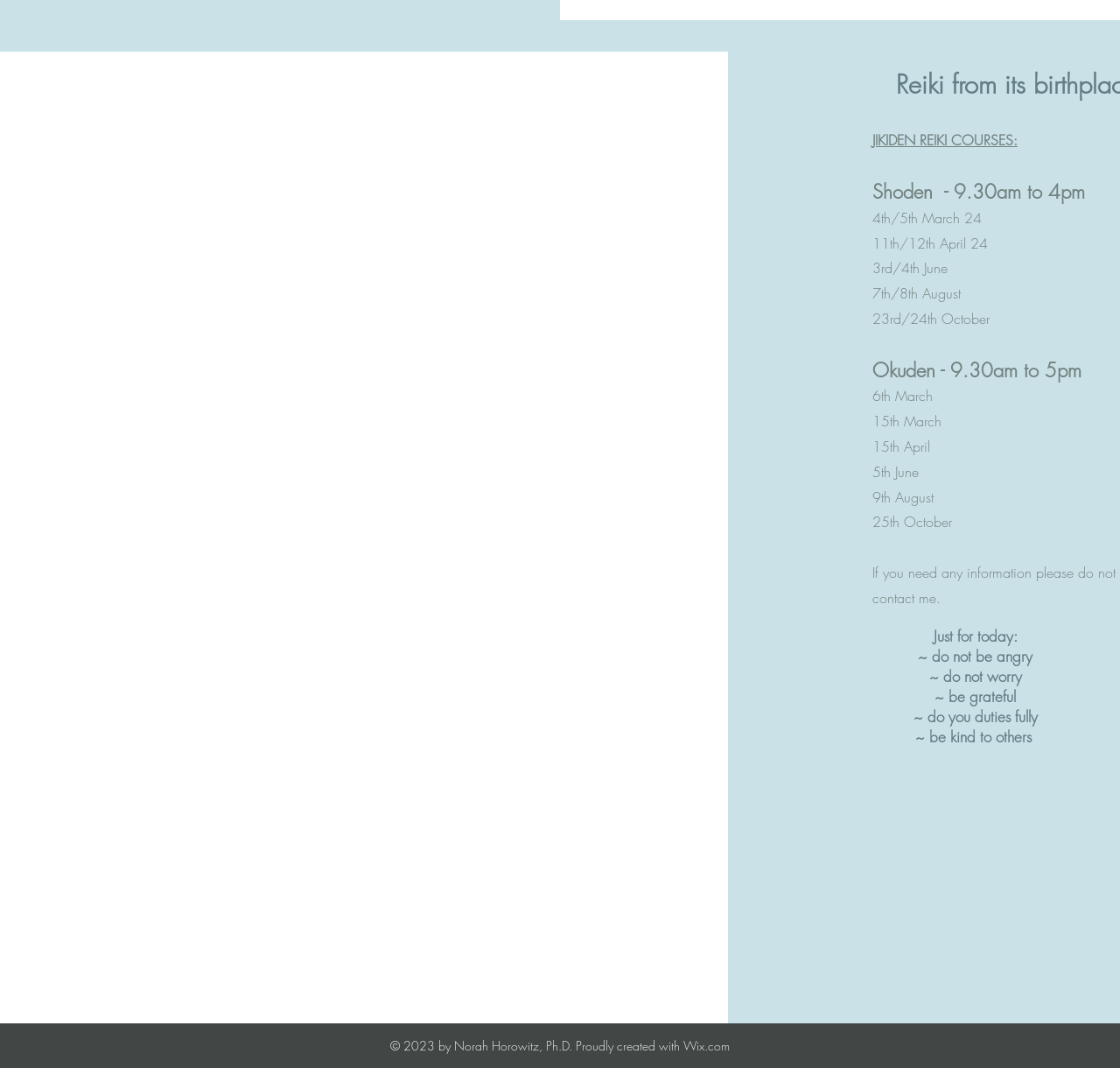What is the name of the Reiki course mentioned?
Please use the visual content to give a single word or phrase answer.

Shoden Course